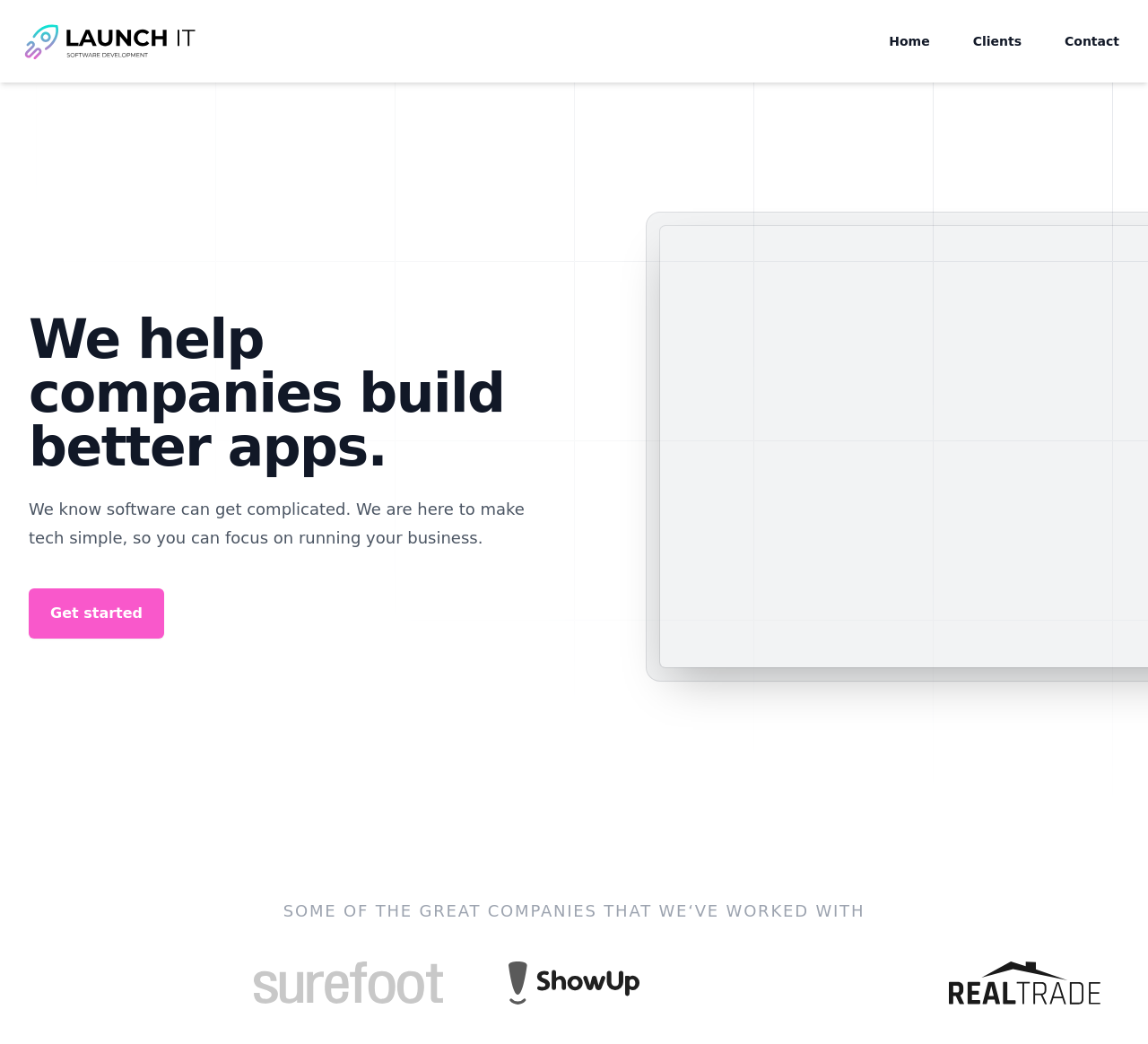What is the text of the static text element below the heading 'We help companies build better apps.'?
Based on the visual content, answer with a single word or a brief phrase.

We know software can get complicated...